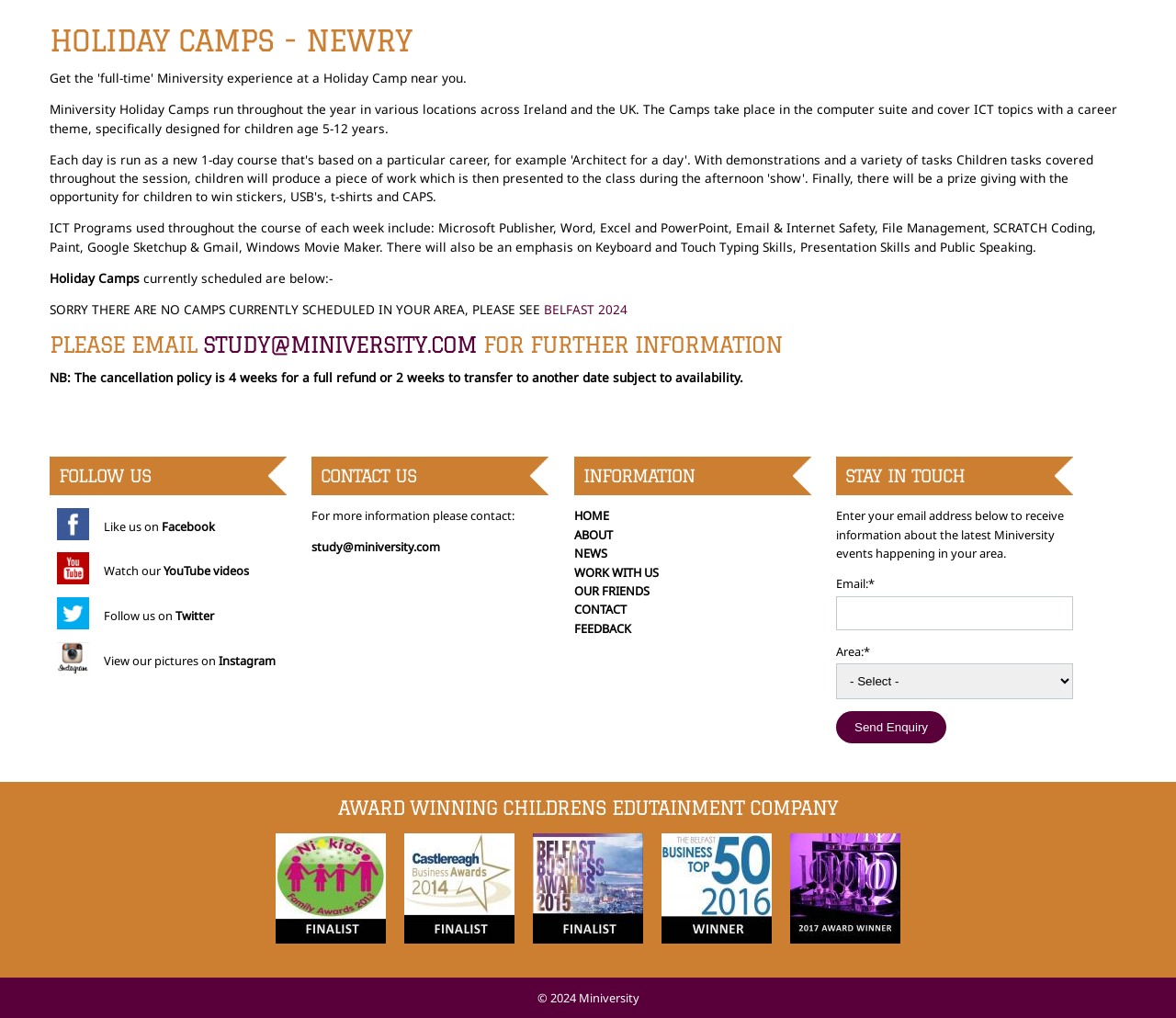Given the element description Facebook, specify the bounding box coordinates of the corresponding UI element in the format (top-left x, top-left y, bottom-right x, bottom-right y). All values must be between 0 and 1.

[0.137, 0.509, 0.182, 0.525]